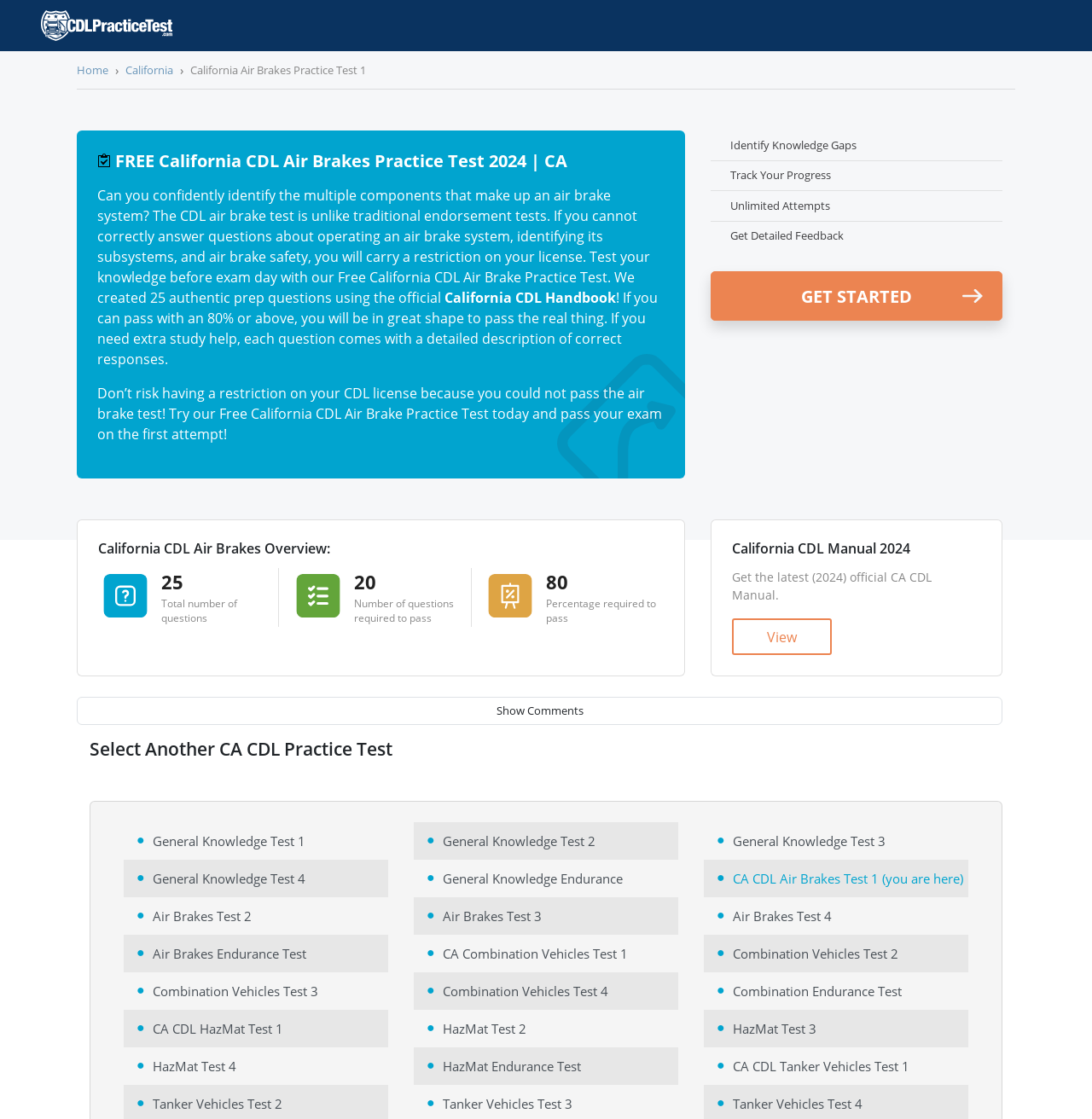Can you identify the bounding box coordinates of the clickable region needed to carry out this instruction: 'Select the 'General Knowledge Test 1' link'? The coordinates should be four float numbers within the range of 0 to 1, stated as [left, top, right, bottom].

[0.14, 0.744, 0.279, 0.759]